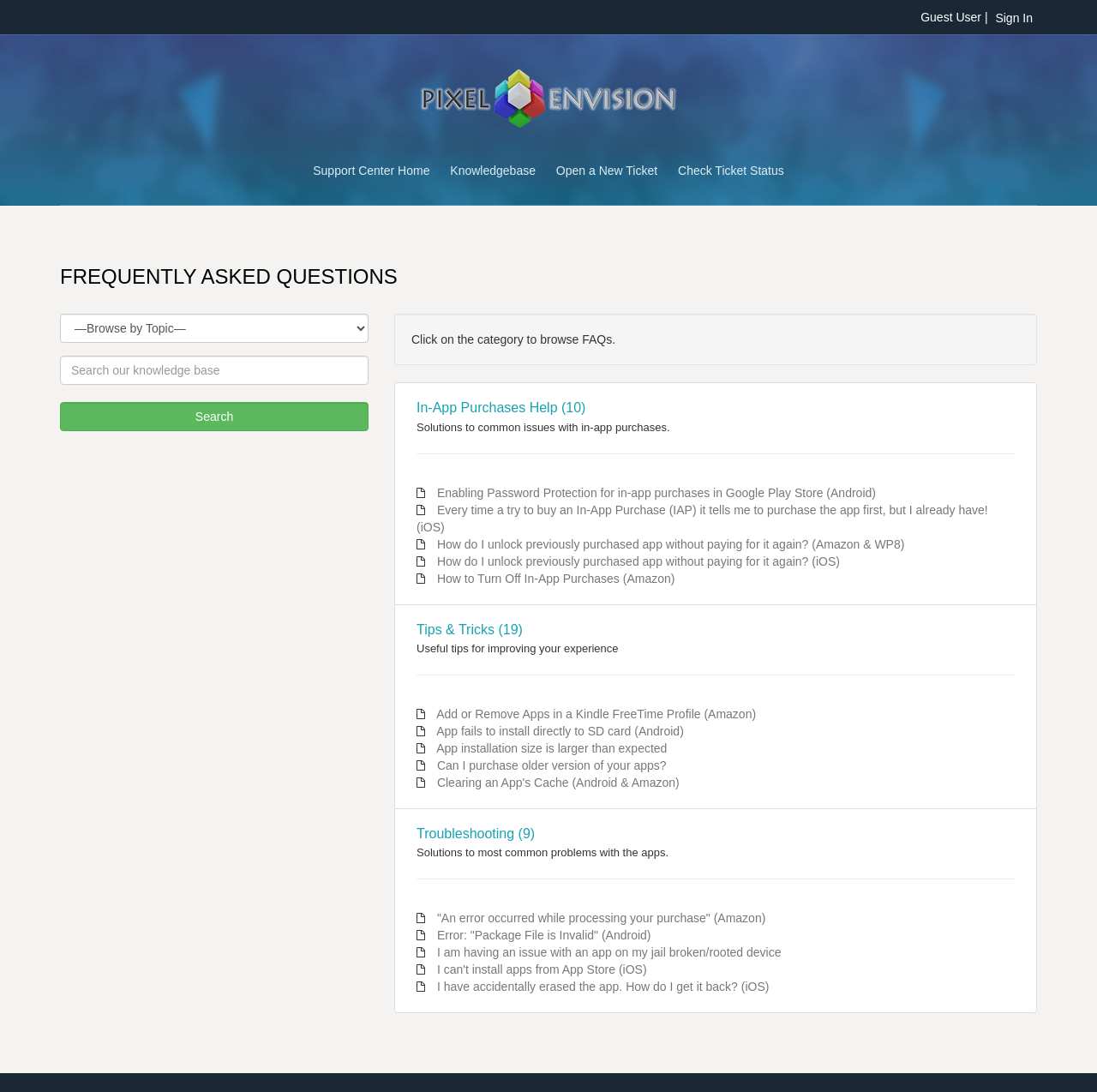Identify the title of the webpage and provide its text content.

FREQUENTLY ASKED QUESTIONS